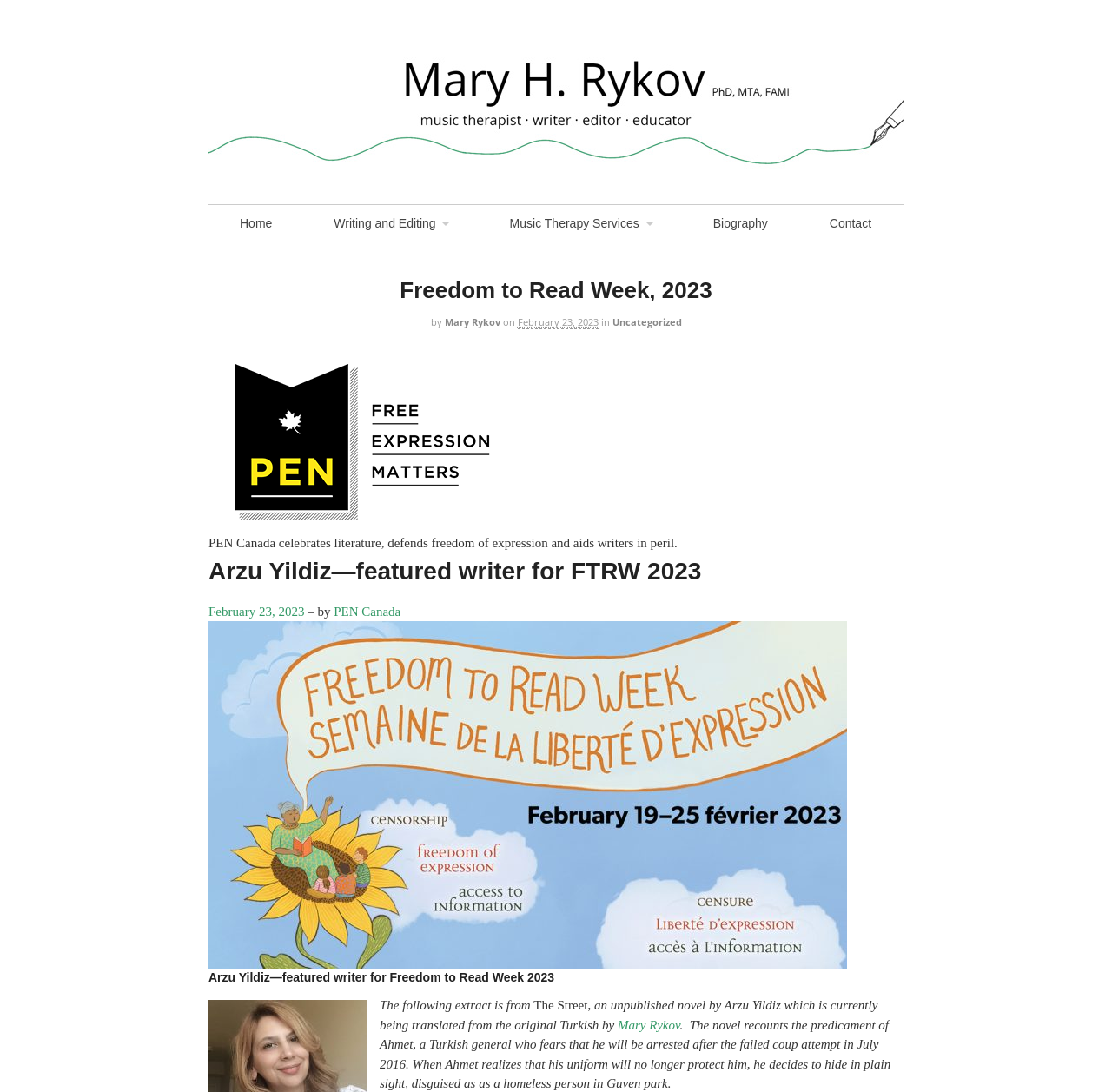Pinpoint the bounding box coordinates of the clickable element to carry out the following instruction: "Read the article by Mary Rykov."

[0.4, 0.289, 0.45, 0.301]